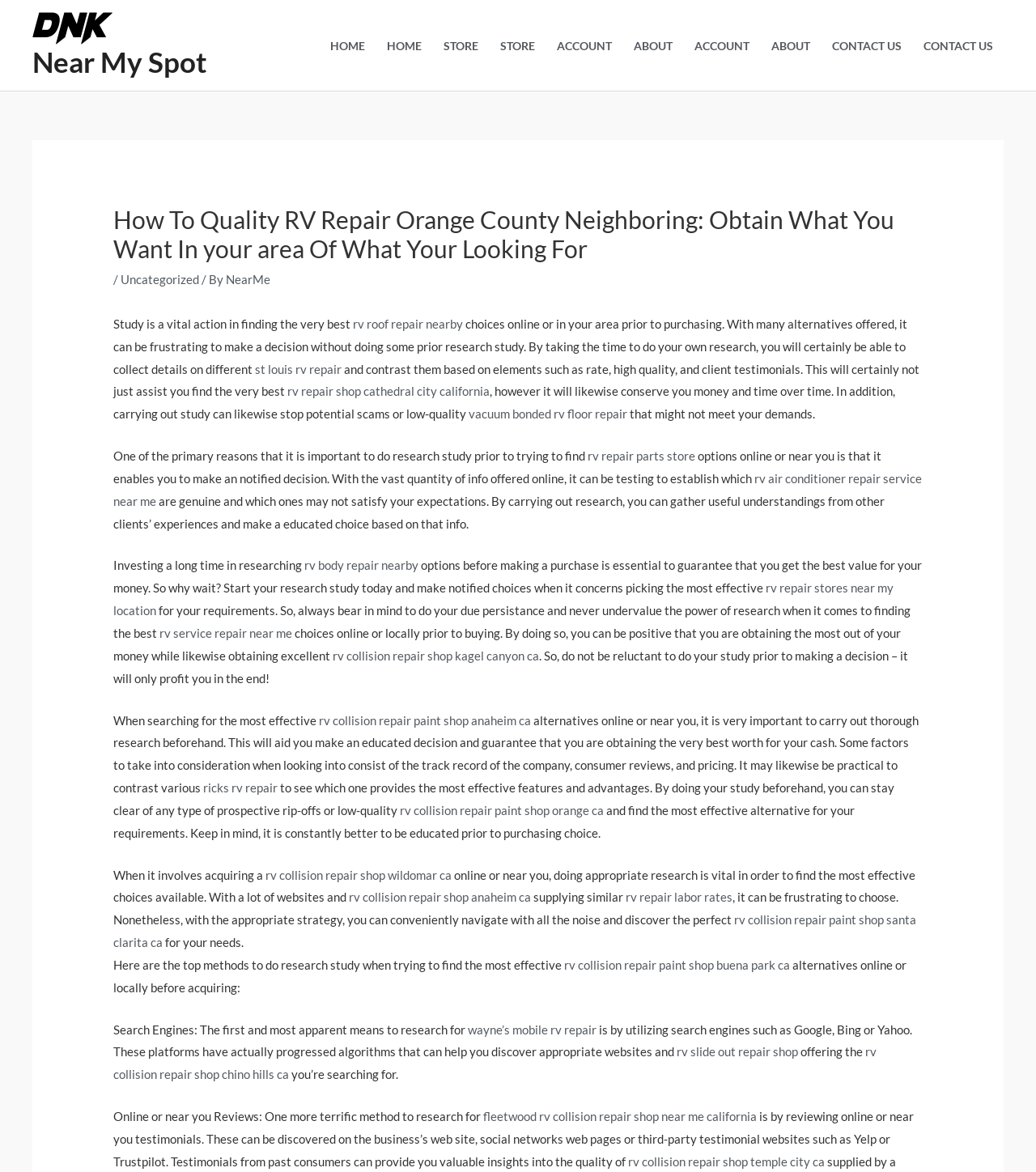Please specify the bounding box coordinates of the clickable region necessary for completing the following instruction: "Search for 'rv repair parts store'". The coordinates must consist of four float numbers between 0 and 1, i.e., [left, top, right, bottom].

[0.567, 0.383, 0.671, 0.395]